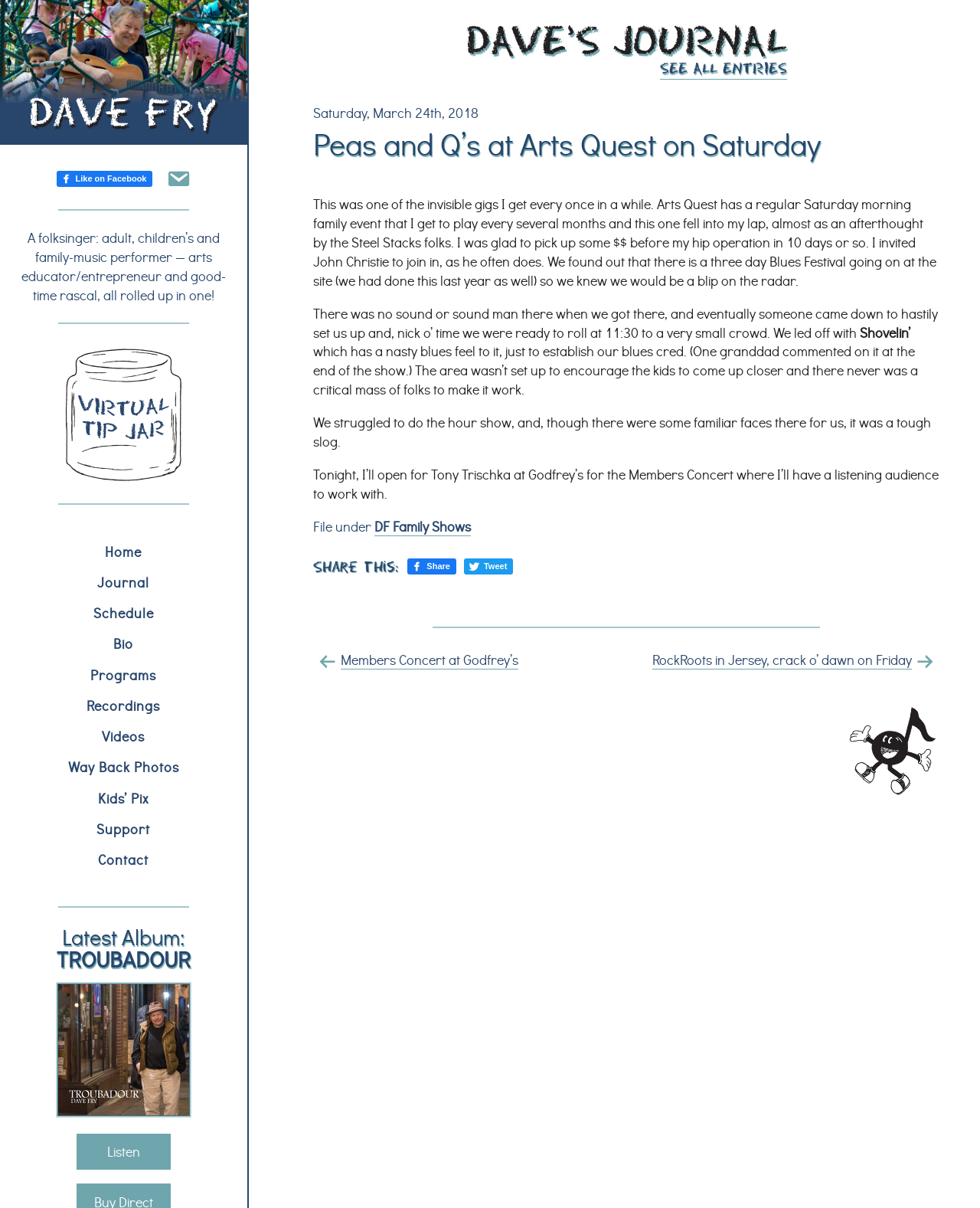Using the provided element description, identify the bounding box coordinates as (top-left x, top-left y, bottom-right x, bottom-right y). Ensure all values are between 0 and 1. Description: alt="Troubadour album cover"

[0.06, 0.815, 0.193, 0.927]